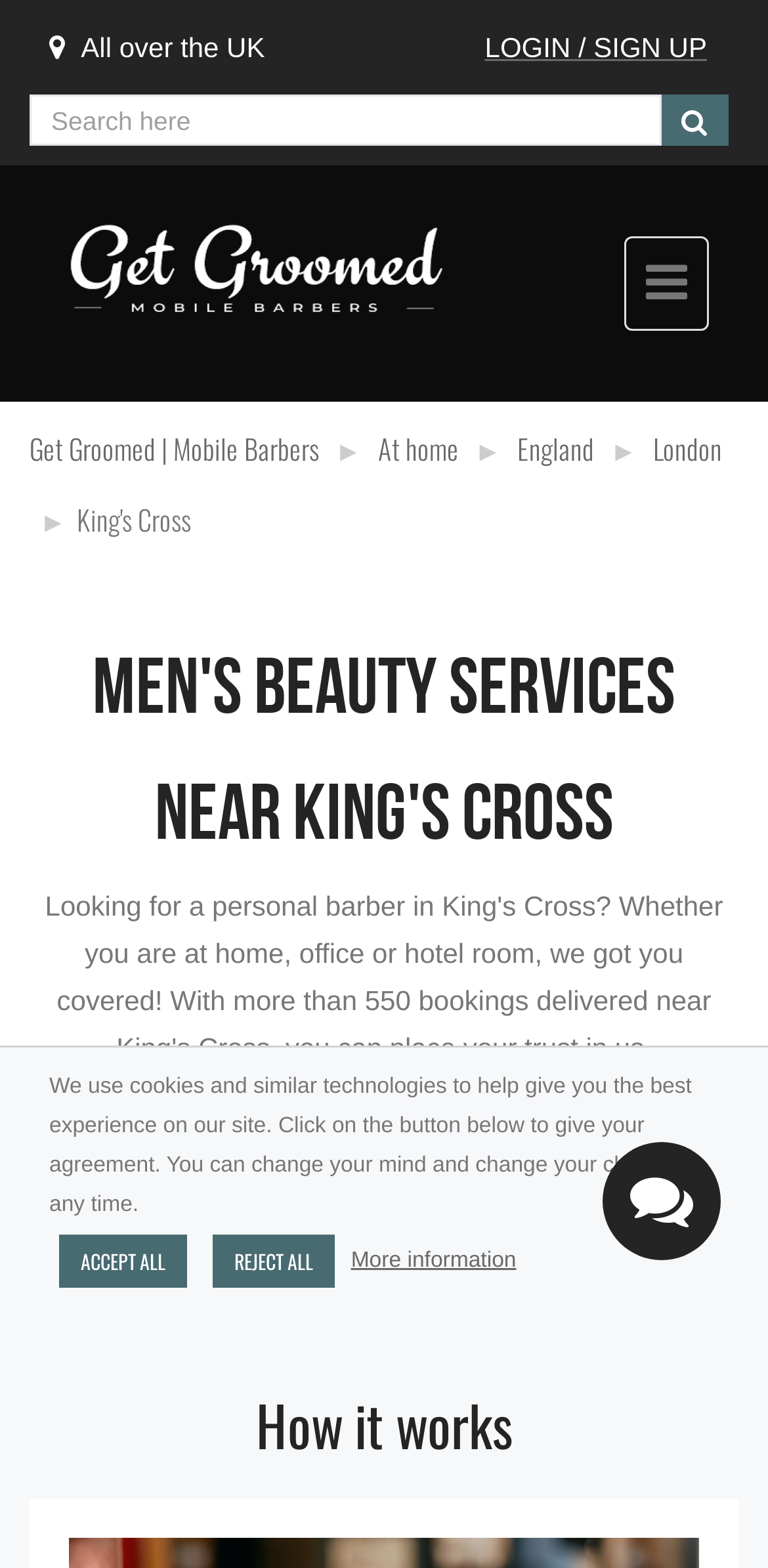Please determine the bounding box coordinates for the element with the description: "Get Groomed | Mobile Barbers".

[0.038, 0.272, 0.415, 0.299]